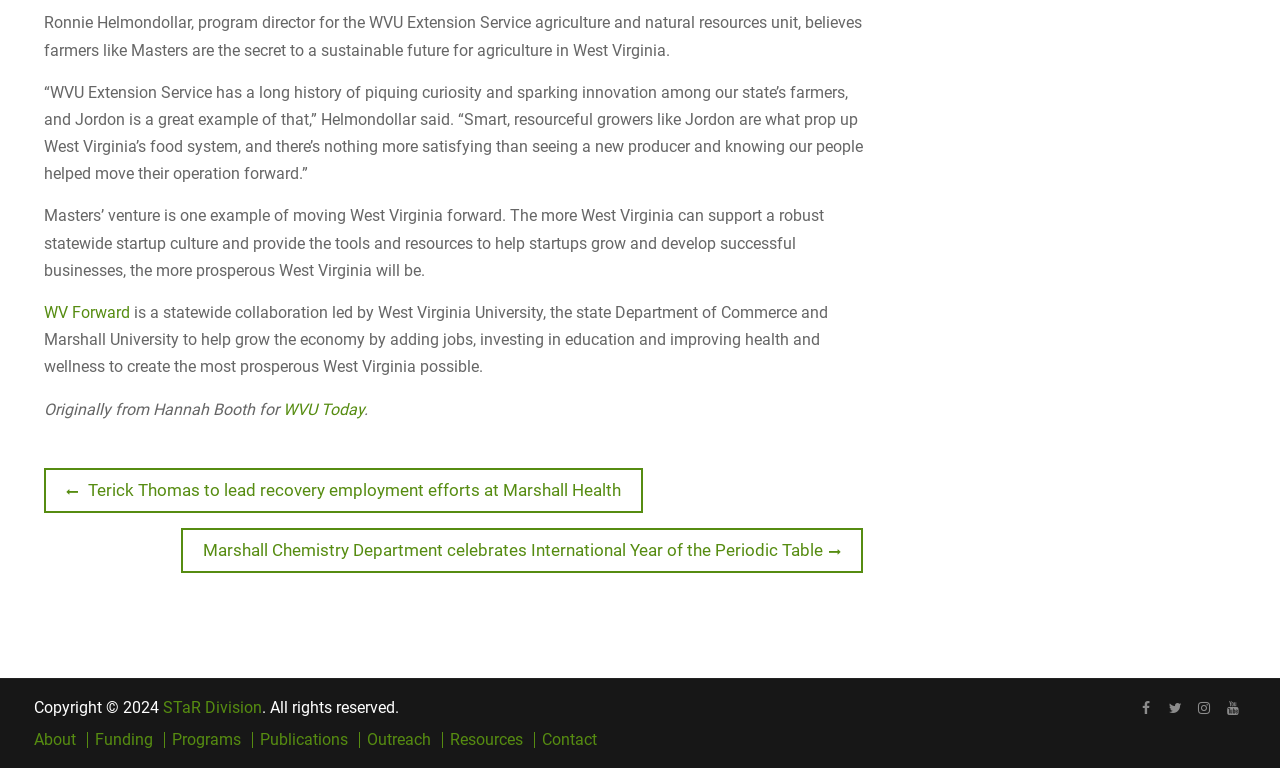Identify the bounding box coordinates for the UI element mentioned here: "Twitter". Provide the coordinates as four float values between 0 and 1, i.e., [left, top, right, bottom].

[0.908, 0.904, 0.928, 0.941]